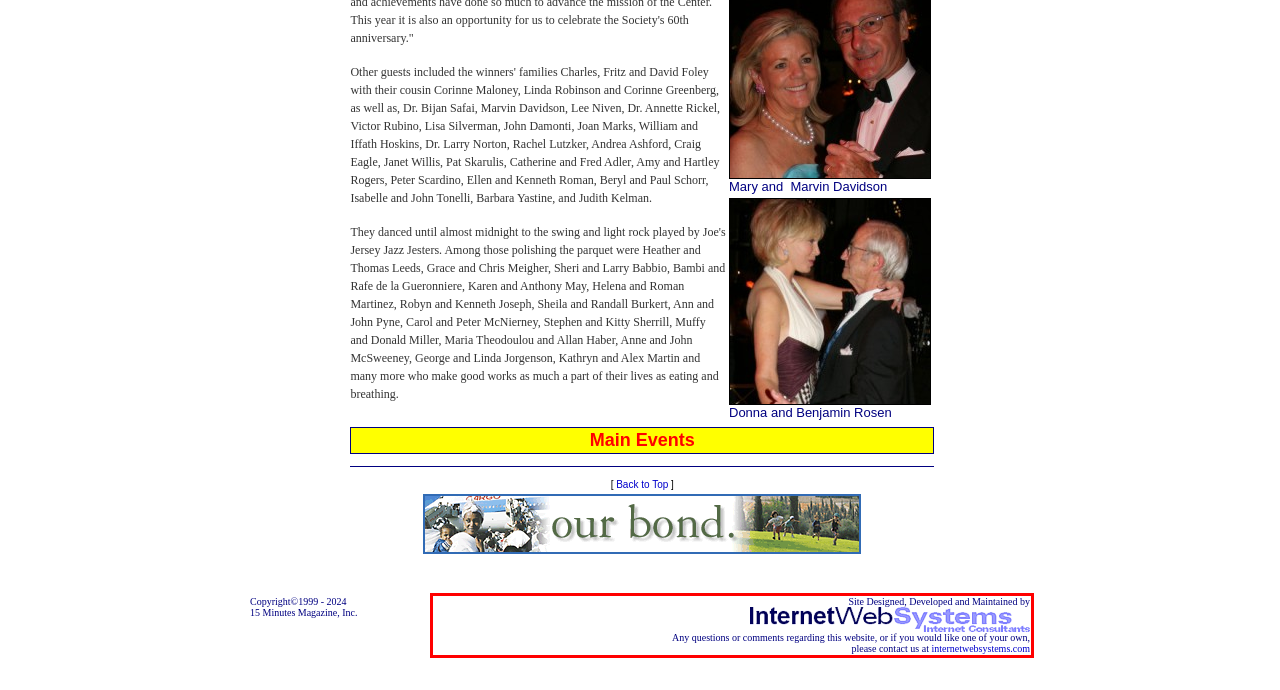View the screenshot of the webpage and identify the UI element surrounded by a red bounding box. Extract the text contained within this red bounding box.

Site Designed, Developed and Maintained by Any questions or comments regarding this website, or if you would like one of your own, please contact us at internetwebsystems.com